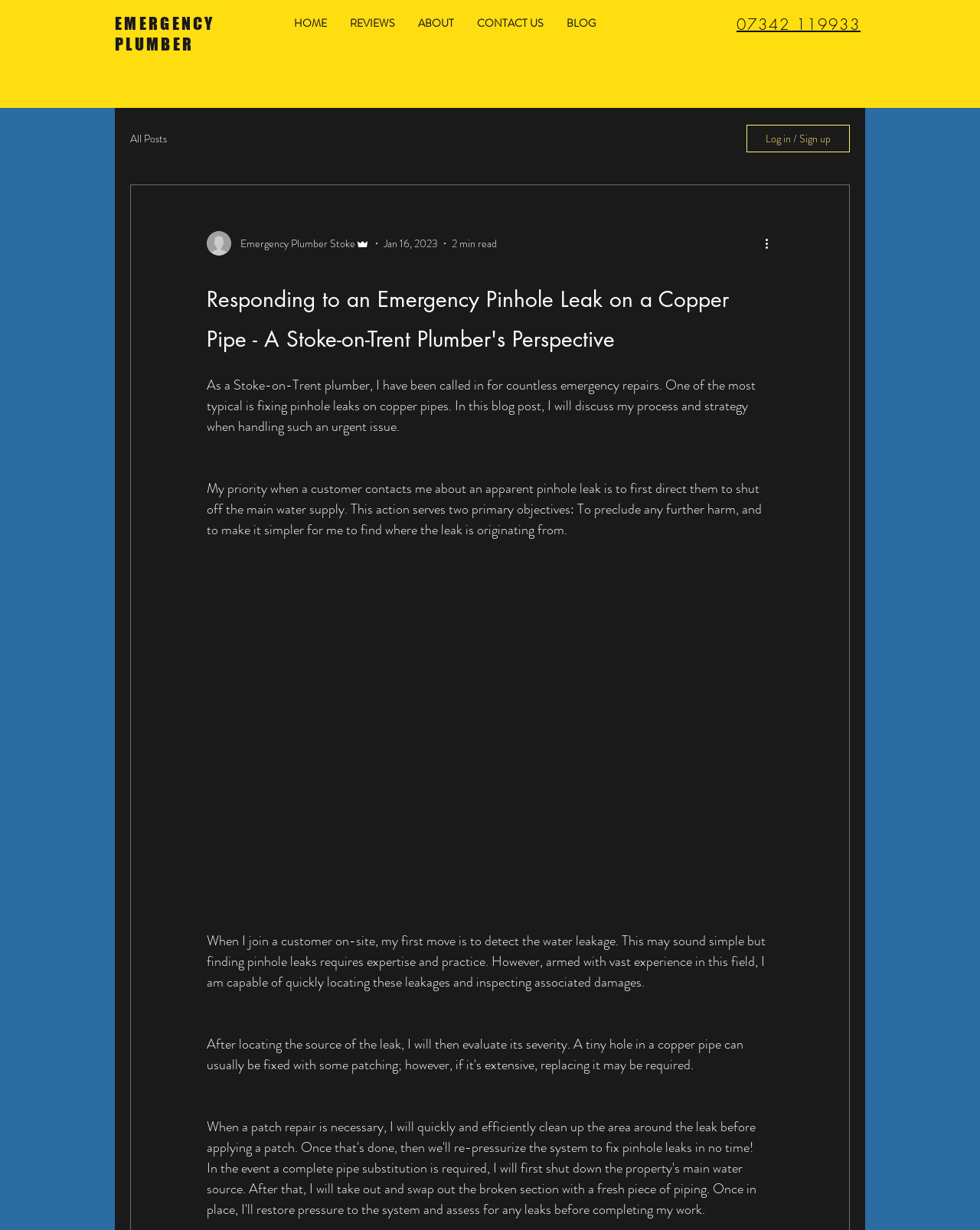What is the plumber's goal when finding the water leakage?
Provide an in-depth and detailed answer to the question.

According to the webpage, when the plumber finds the water leakage, their goal is to locate the leak and inspect associated damages. This is stated in the text 'When I join a customer on-site, my first move is to detect the water leakage. This may sound simple but finding pinhole leaks requires expertise and practice. However, armed with vast experience in this field, I am capable of quickly locating these leakages and inspecting associated damages.'